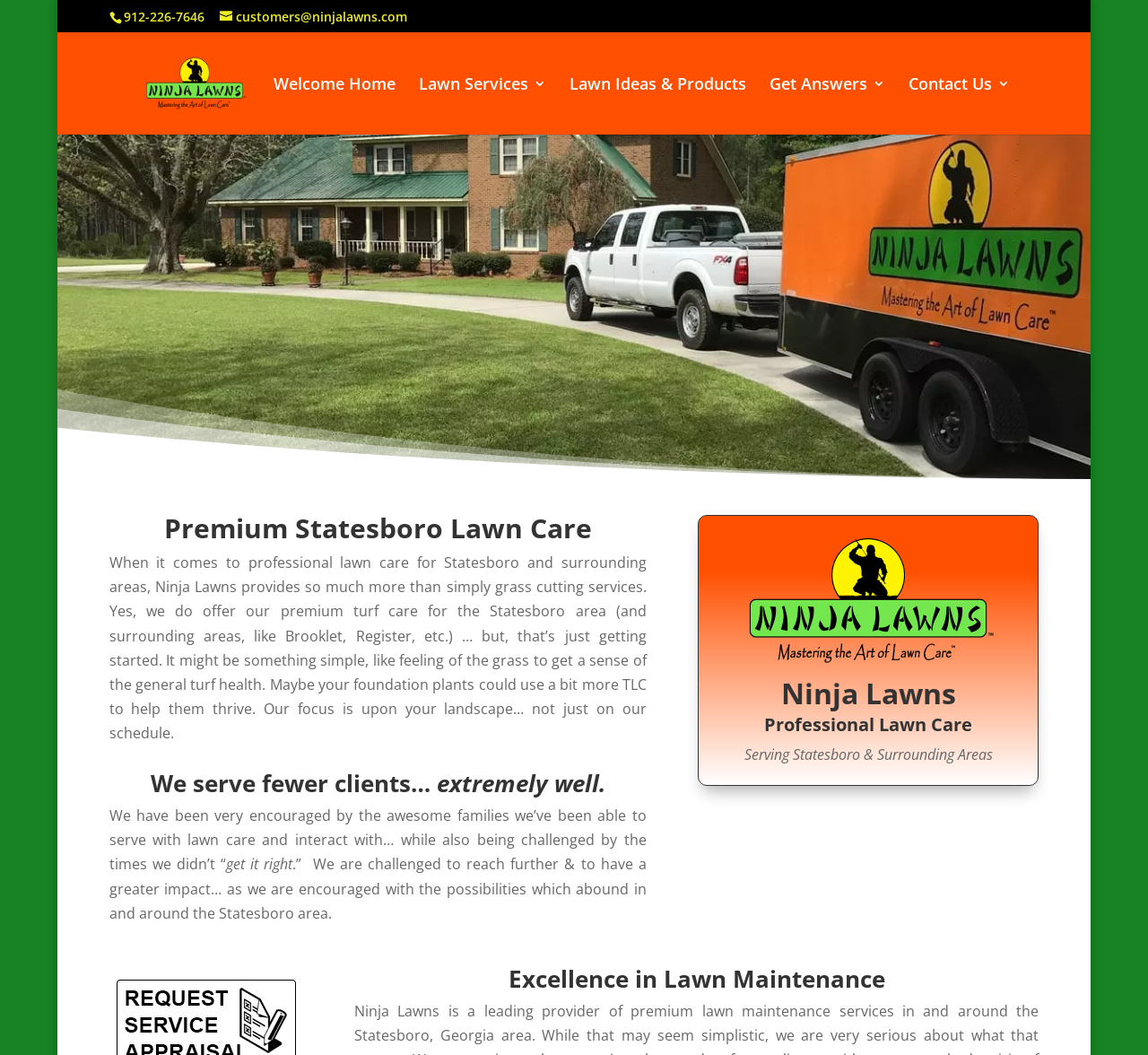Identify the bounding box coordinates of the area you need to click to perform the following instruction: "Call the phone number".

[0.107, 0.007, 0.178, 0.023]